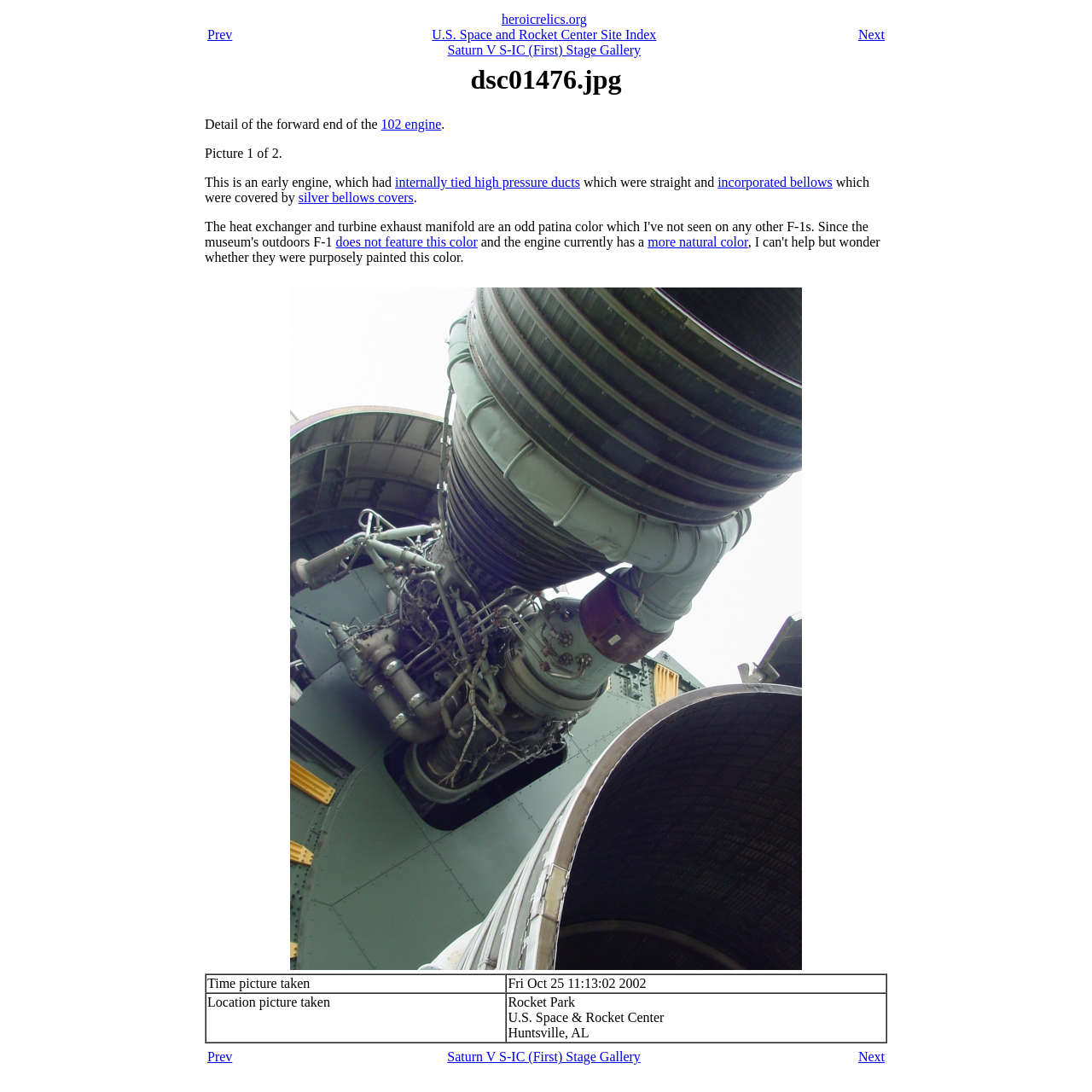What is the name of the rocket engine in the picture?
Could you answer the question with a detailed and thorough explanation?

The question is asking about the name of the rocket engine in the picture. By looking at the webpage, we can see that the picture is described as 'F-1 rocket engines on Saturn V S-IC (First) Stage at U.S. Space and Rocket Center'. Therefore, the answer is F-1.